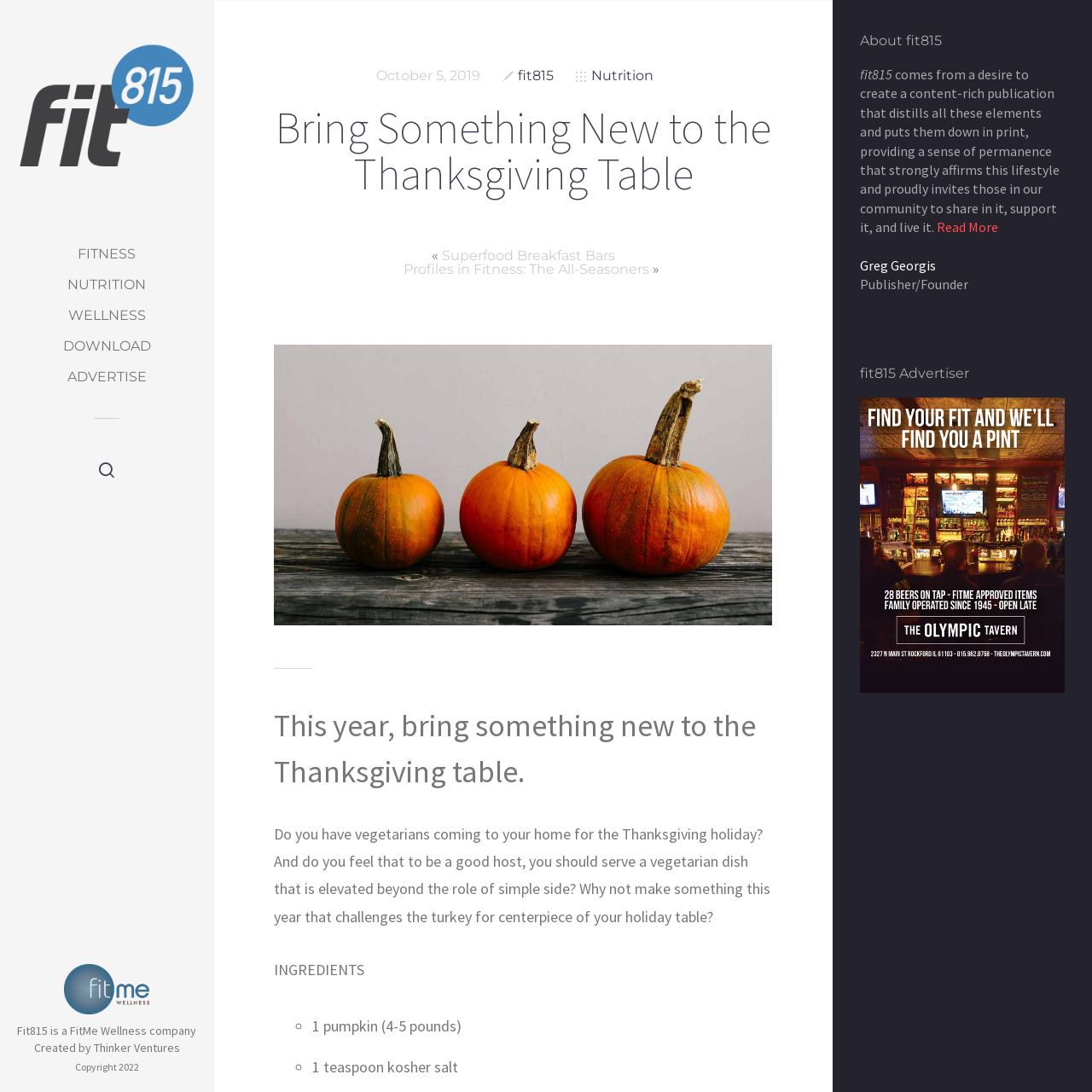Refer to the image and provide an in-depth answer to the question:
What is the main topic of this webpage?

Based on the webpage content, especially the heading 'Bring Something New to the Thanksgiving Table' and the image of a stuffed pumpkin, it is clear that the main topic of this webpage is related to Thanksgiving.